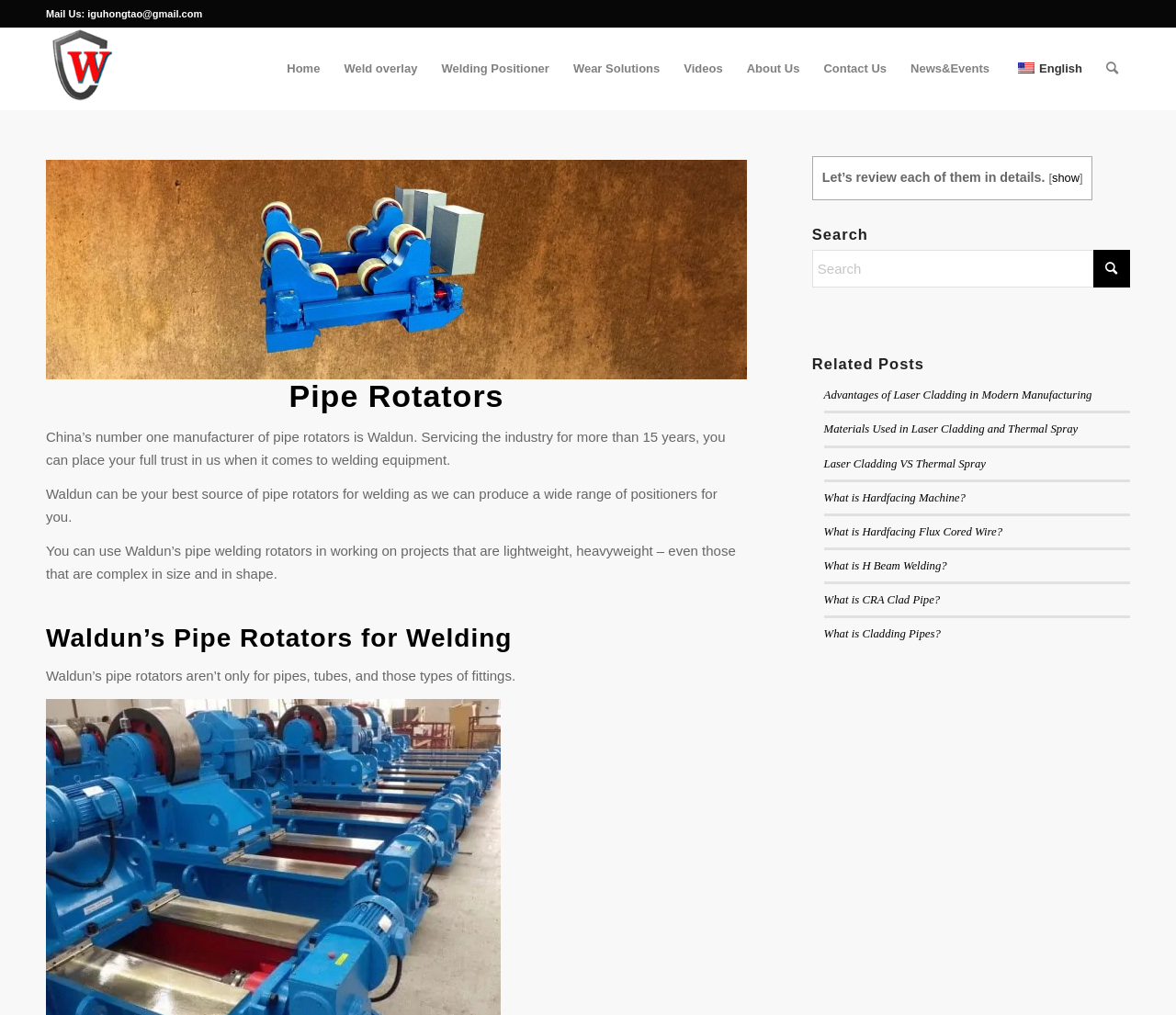What is the contact email address of WALDUN?
Refer to the image and give a detailed response to the question.

The webpage provides a 'Mail Us' section with the email address iguhongtao@gmail.com, which is likely the contact email address of WALDUN.